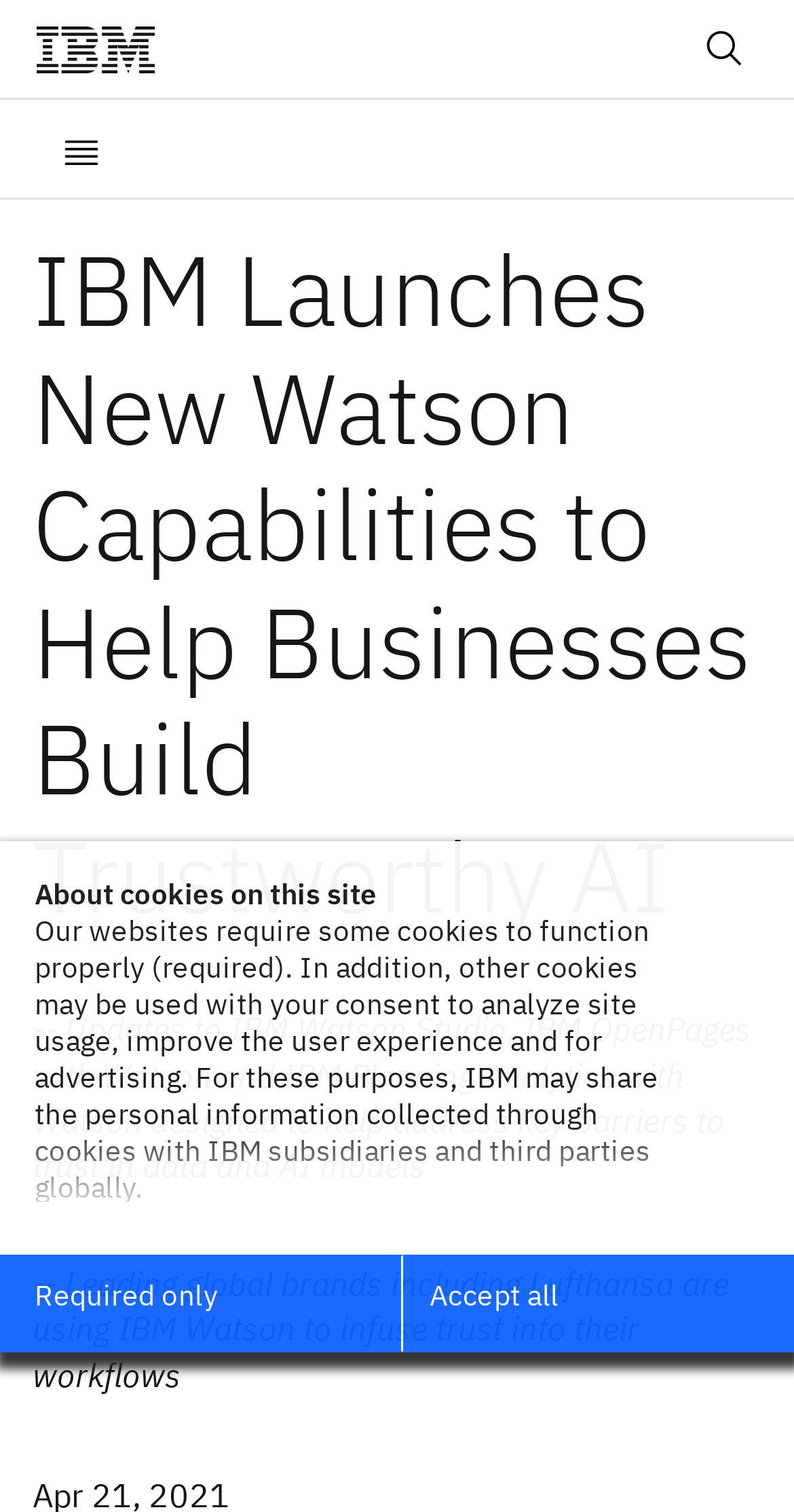Which company is using IBM Watson to infuse trust into their workflows?
Please provide a detailed and thorough answer to the question.

The webpage mentions that leading global brands, including Lufthansa, are using IBM Watson to infuse trust into their workflows, as stated in the StaticText element with a bounding box of [0.041, 0.835, 0.918, 0.922].